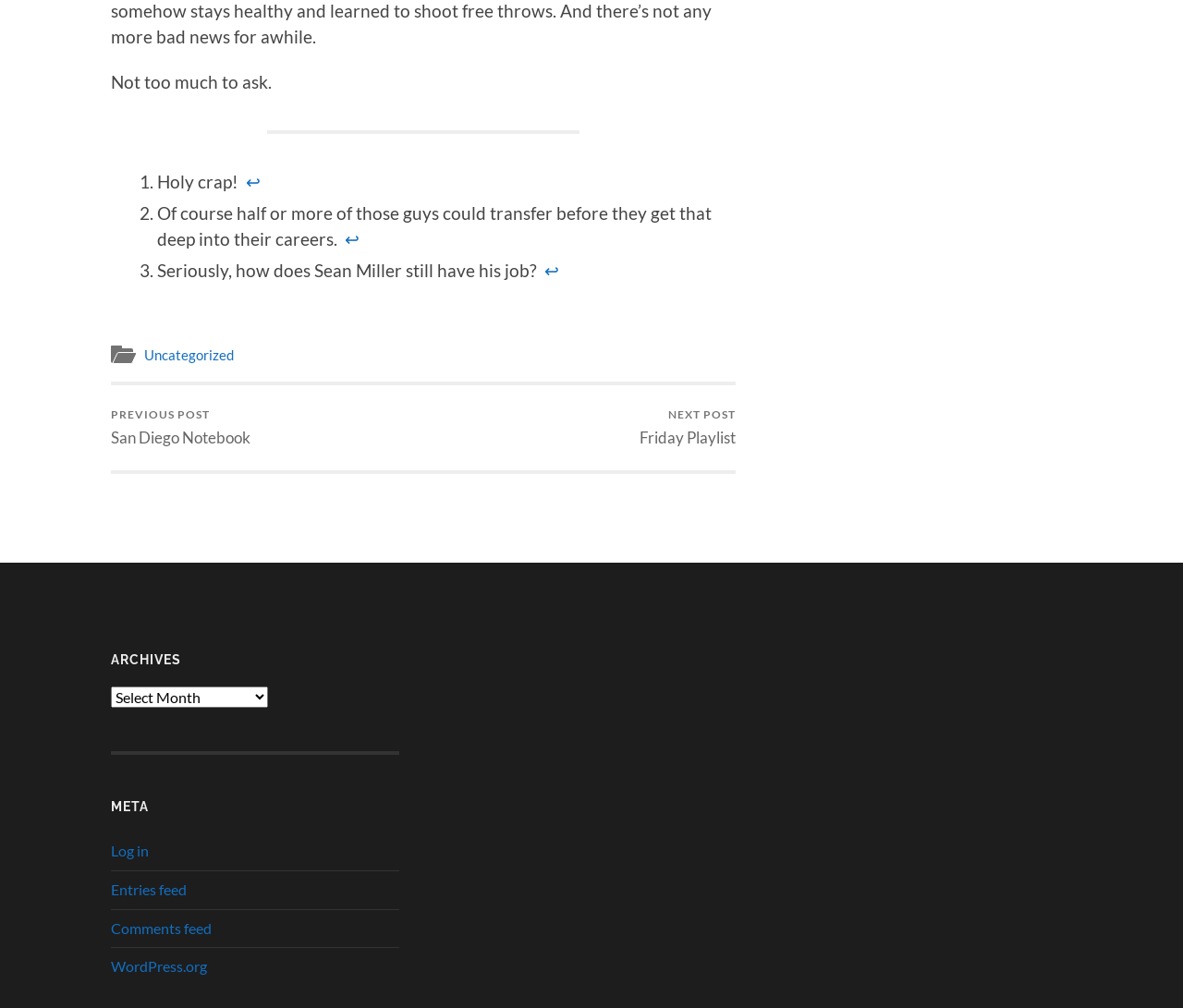What is the category of the current post?
Your answer should be a single word or phrase derived from the screenshot.

Uncategorized